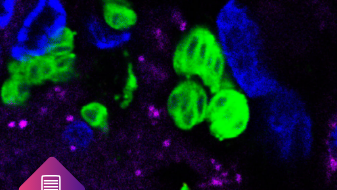Generate a comprehensive description of the image.

The image displays a vivid microscopic view of cells, showcasing intricate structures illuminated in various colors. Dominating the scene are bright green mitochondria, which play a crucial role in energy production within the cells. These are surrounded by a mixture of purple and blue hues, likely representing cytoplasmic components and cell membranes. This visualization reflects advanced imaging techniques used in biomedical research, emphasizing the complexity and beauty of cellular architecture. The context of this image is connected to the Wellcome Sanger Institute's ongoing research efforts, specifically regarding how cellular dynamics are studied for advancements in medical science and treatments.